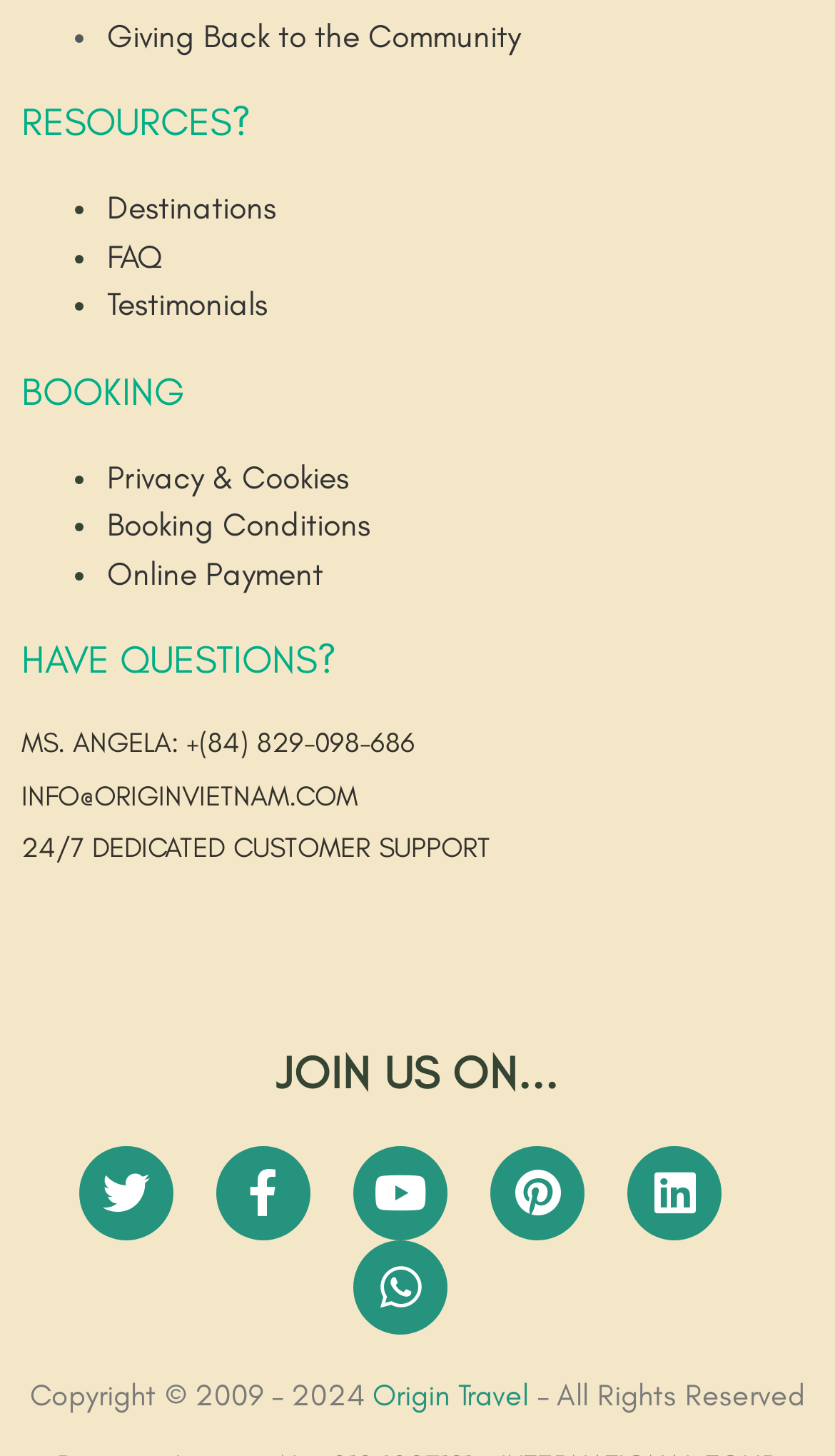Find and specify the bounding box coordinates that correspond to the clickable region for the instruction: "Contact via +(84) 829-098-686".

[0.026, 0.499, 0.497, 0.522]